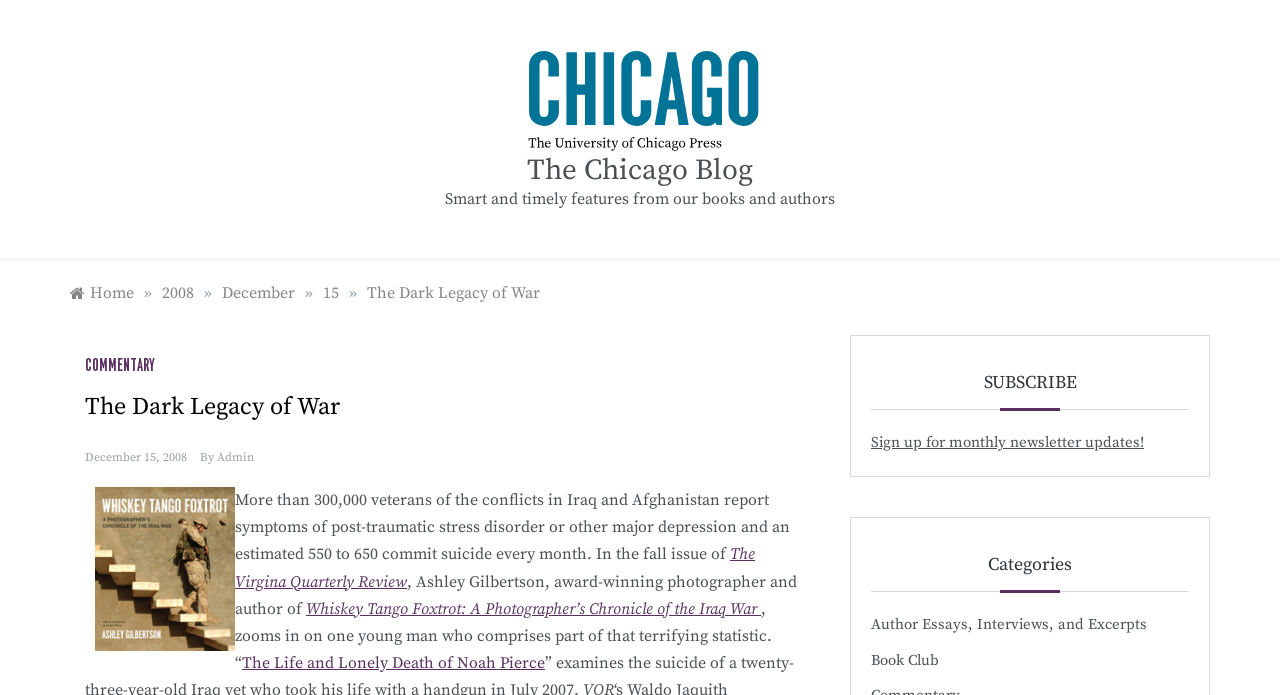Please find the top heading of the webpage and generate its text.

The Chicago Blog